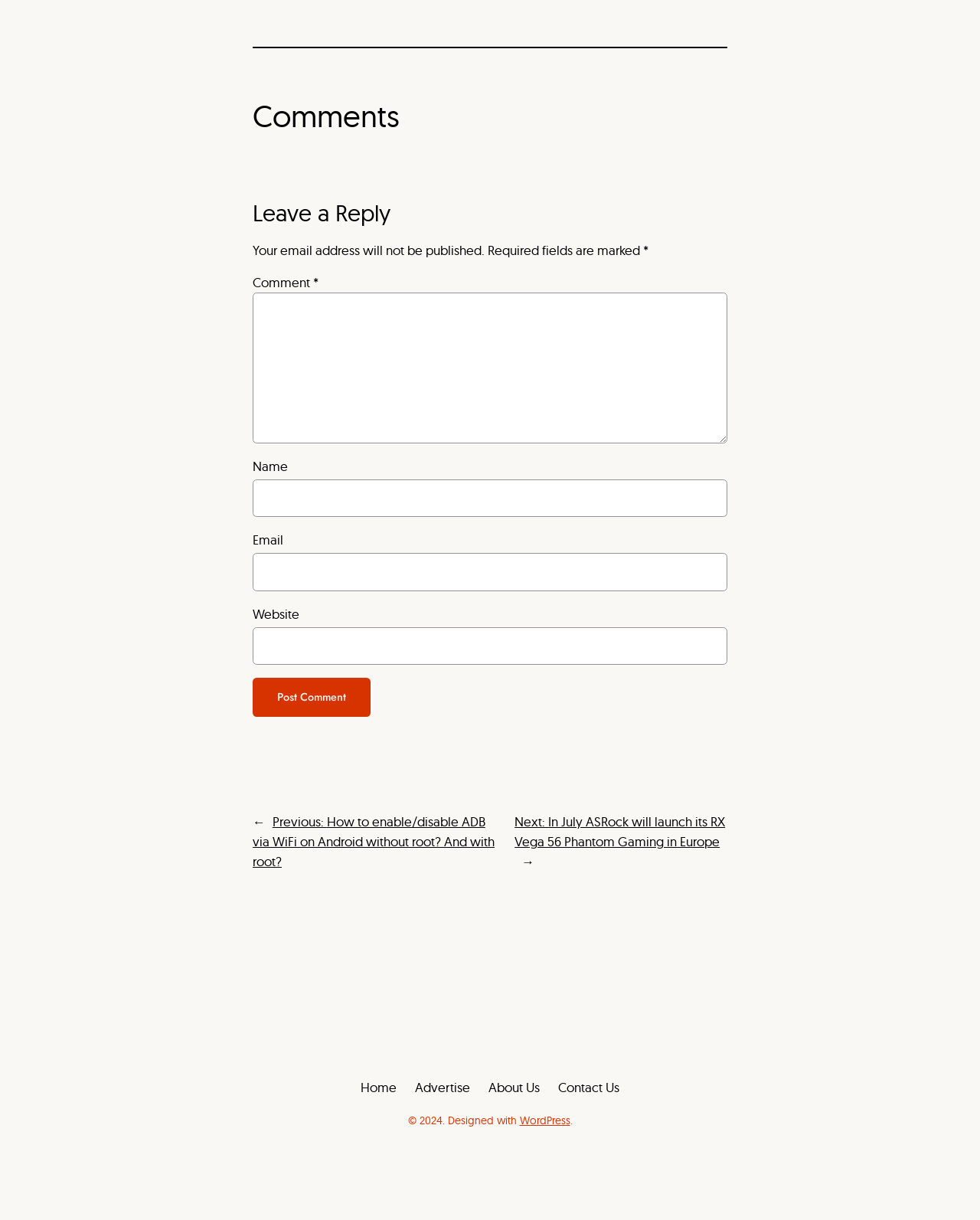Provide the bounding box coordinates of the area you need to click to execute the following instruction: "Go to the previous post".

[0.258, 0.667, 0.505, 0.713]